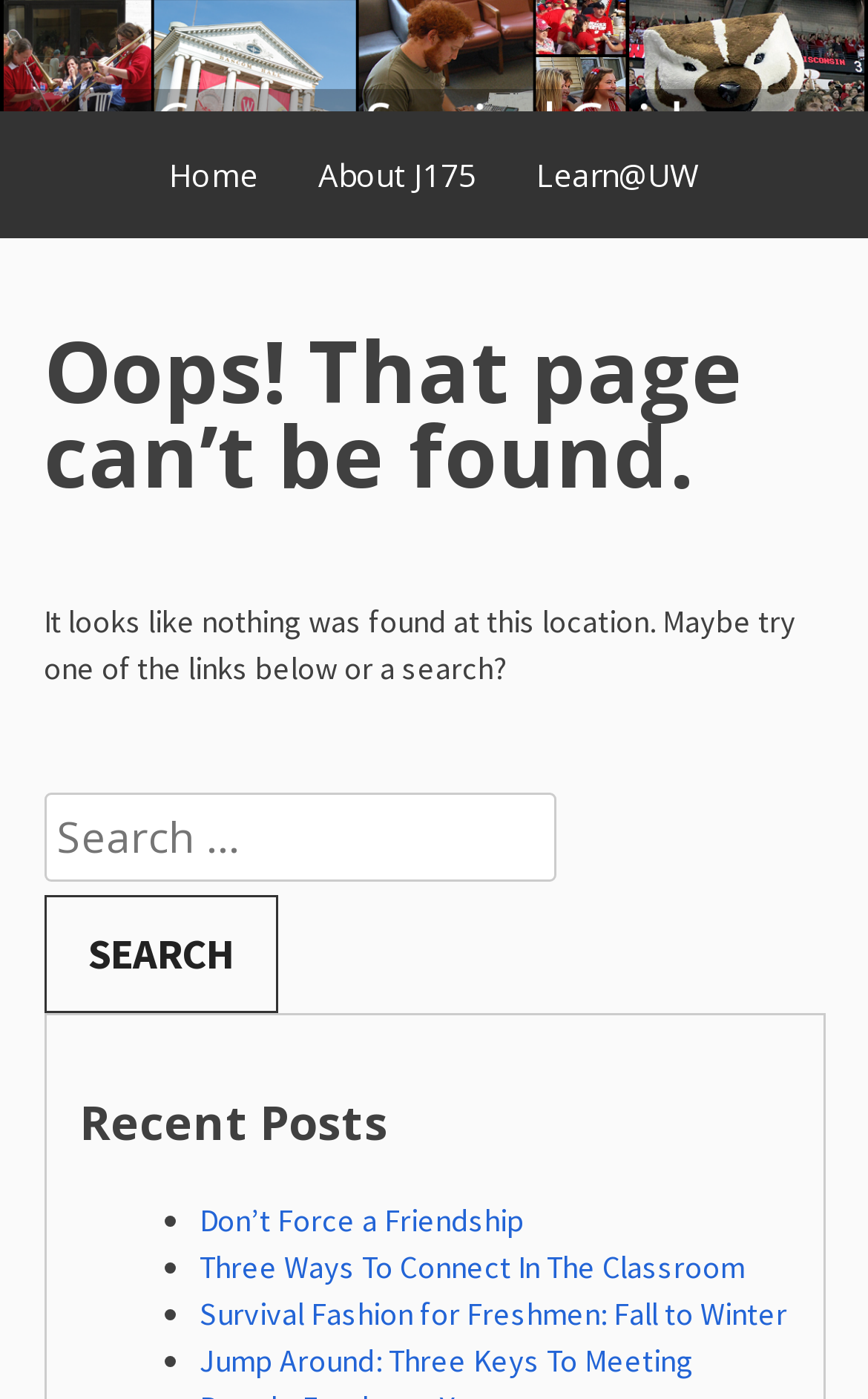Using the element description: "Daytime Openings Available Call Now", determine the bounding box coordinates. The coordinates should be in the format [left, top, right, bottom], with values between 0 and 1.

None